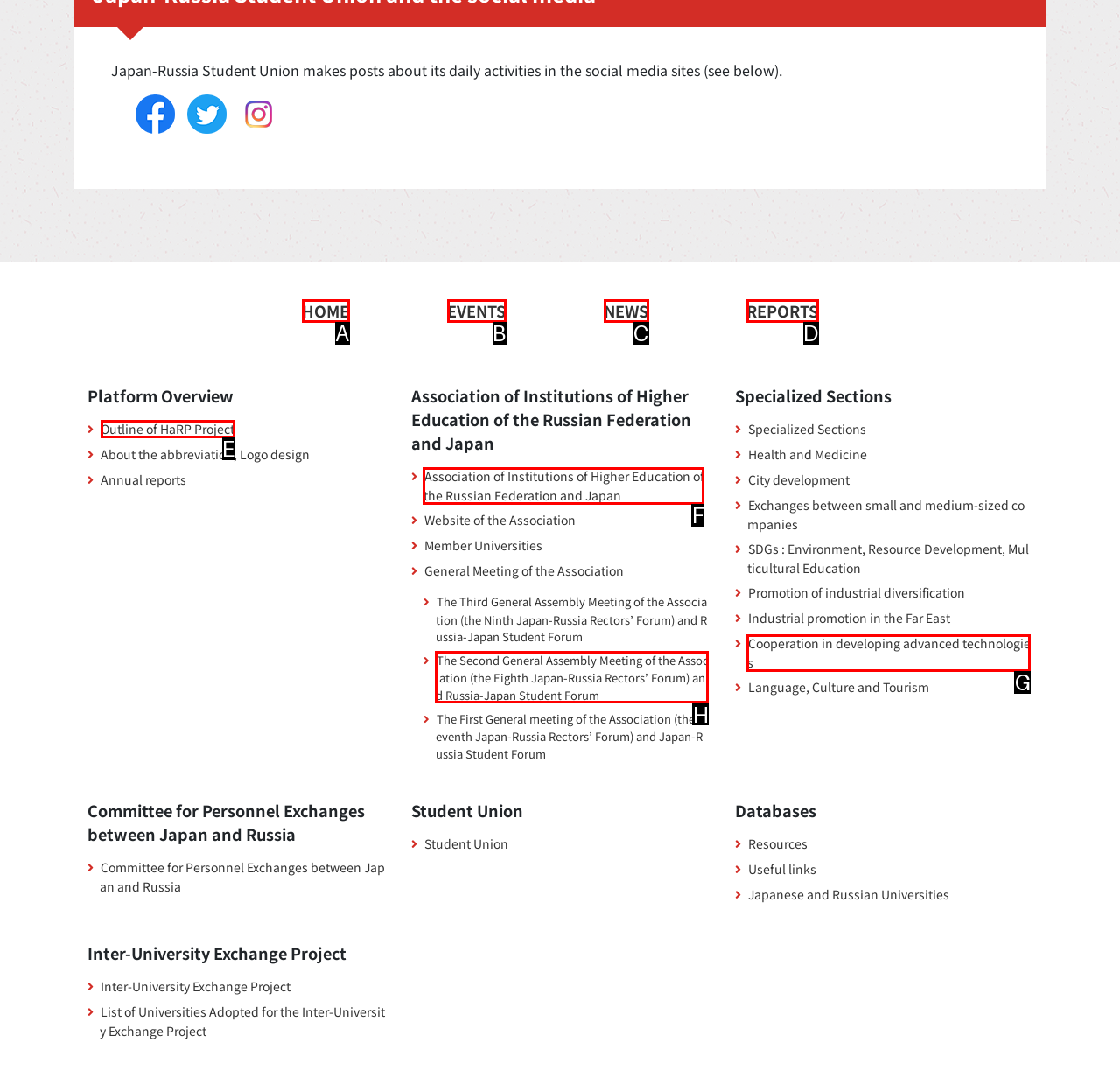Determine the option that aligns with this description: Outline of HaRP Project
Reply with the option's letter directly.

E